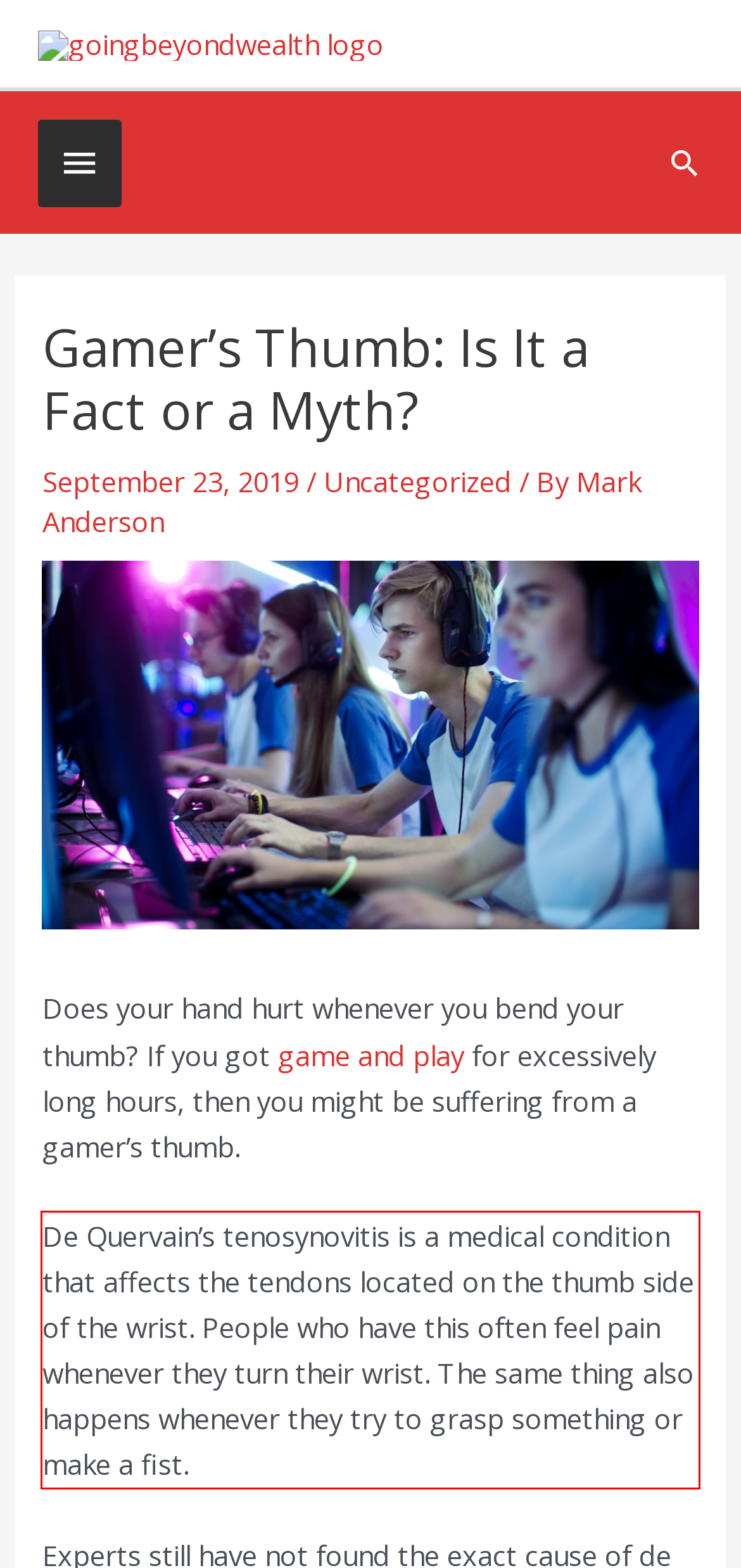Identify the text inside the red bounding box in the provided webpage screenshot and transcribe it.

De Quervain’s tenosynovitis is a medical condition that affects the tendons located on the thumb side of the wrist. People who have this often feel pain whenever they turn their wrist. The same thing also happens whenever they try to grasp something or make a fist.